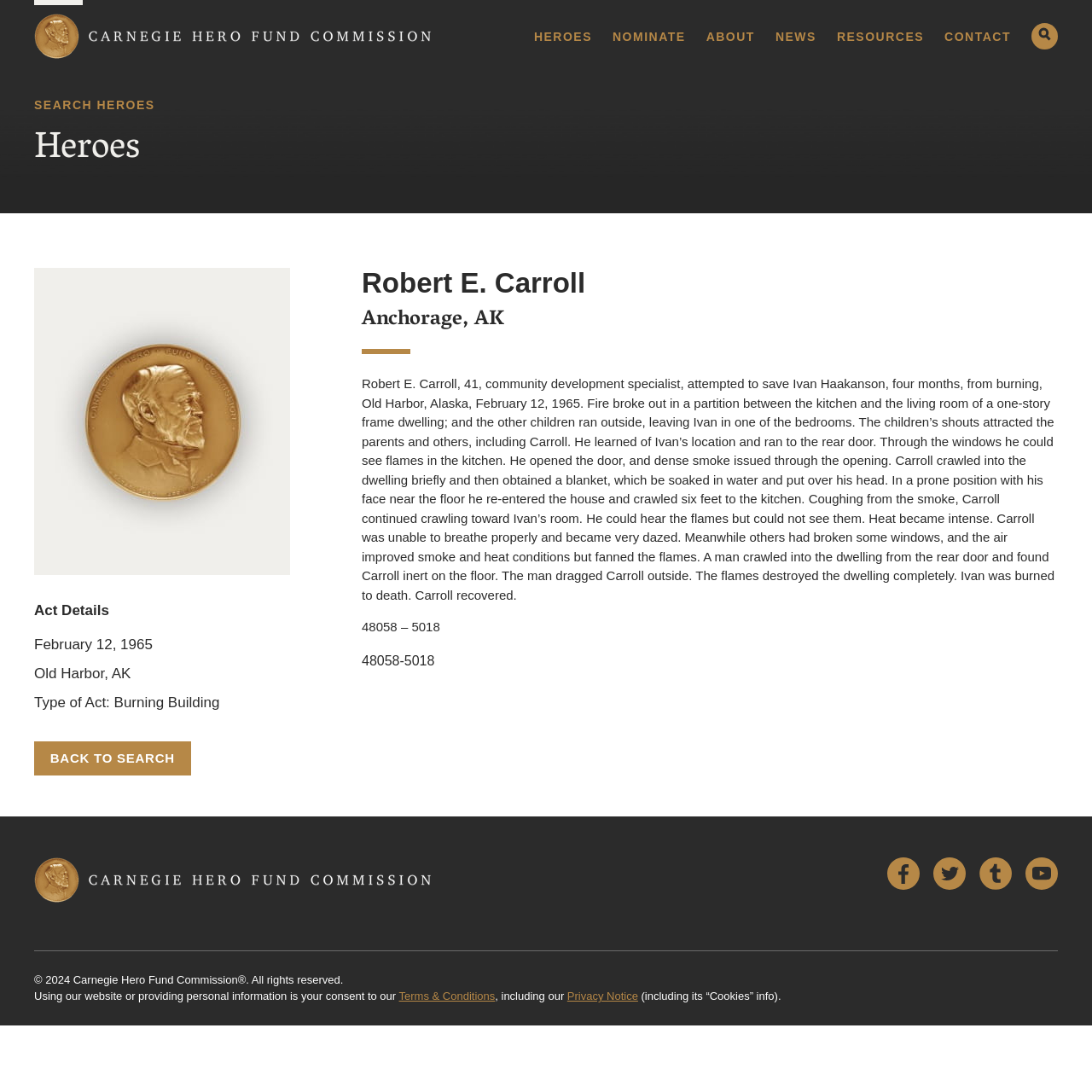Specify the bounding box coordinates of the area that needs to be clicked to achieve the following instruction: "Read about Robert E. Carroll".

[0.331, 0.245, 0.969, 0.274]